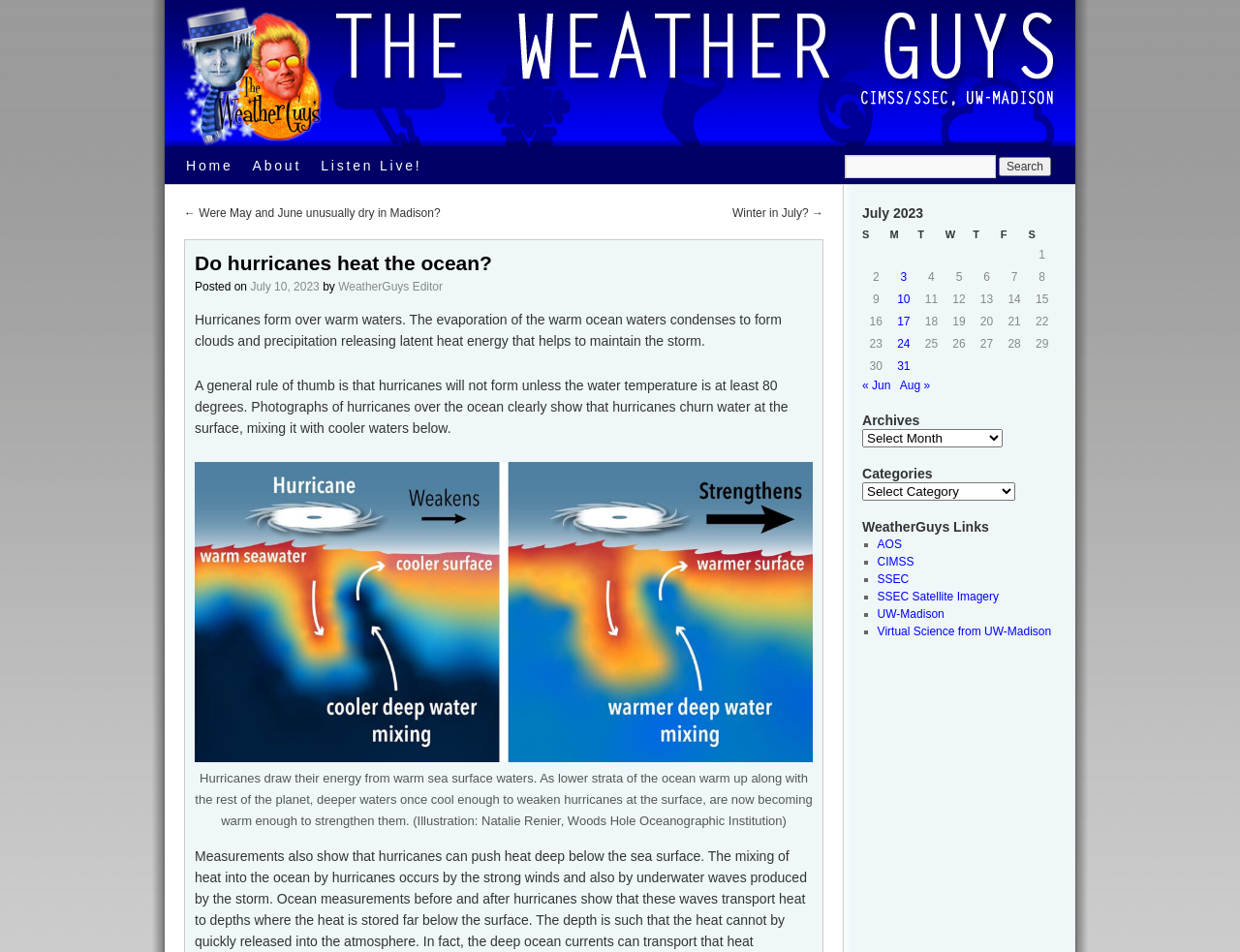Identify the bounding box for the described UI element: "July 10, 2023".

[0.202, 0.294, 0.258, 0.309]